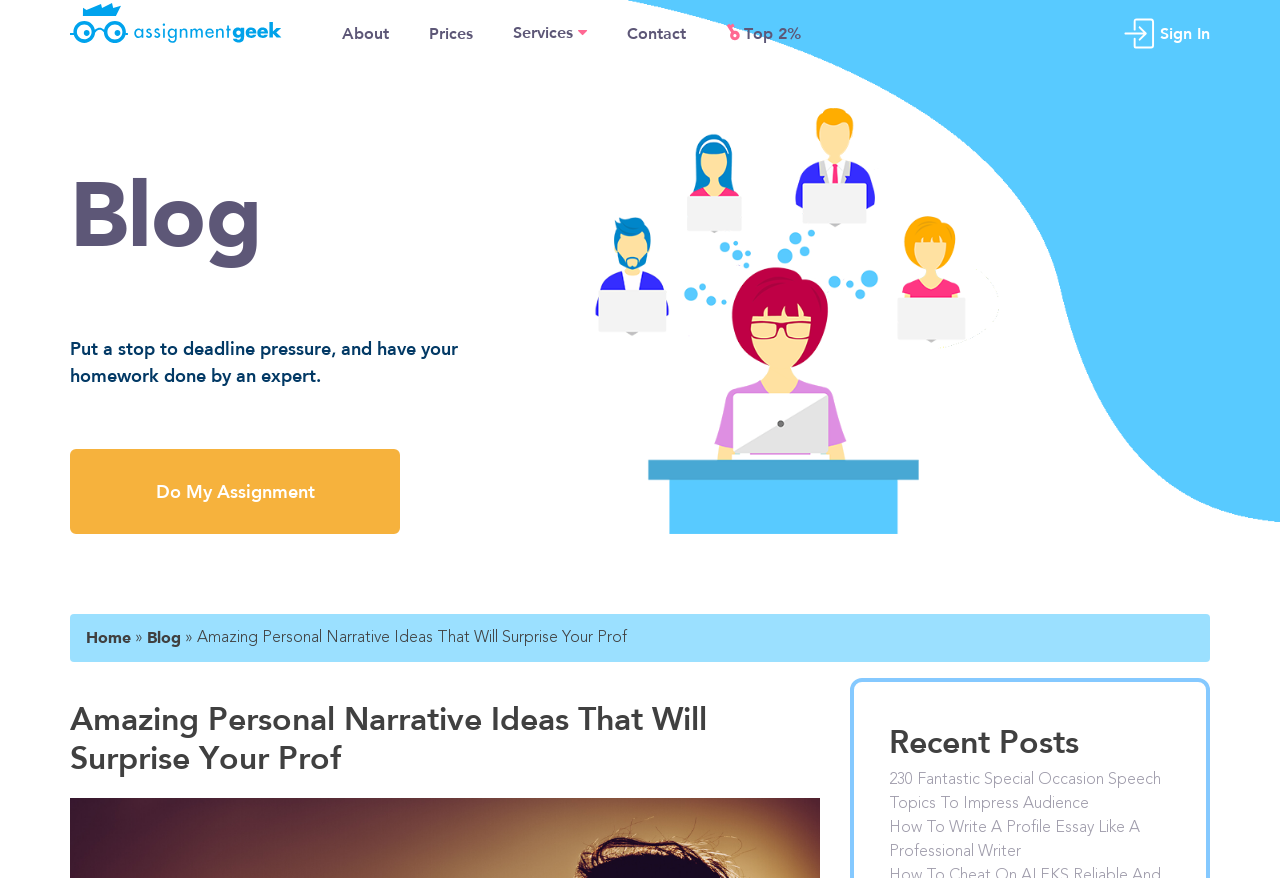What is the purpose of the website?
With the help of the image, please provide a detailed response to the question.

I found the answer by understanding the context of the webpage, which suggests that the website is providing resources and ideas for writing personal narrative essays. The presence of links to topics and examples reinforces this idea.